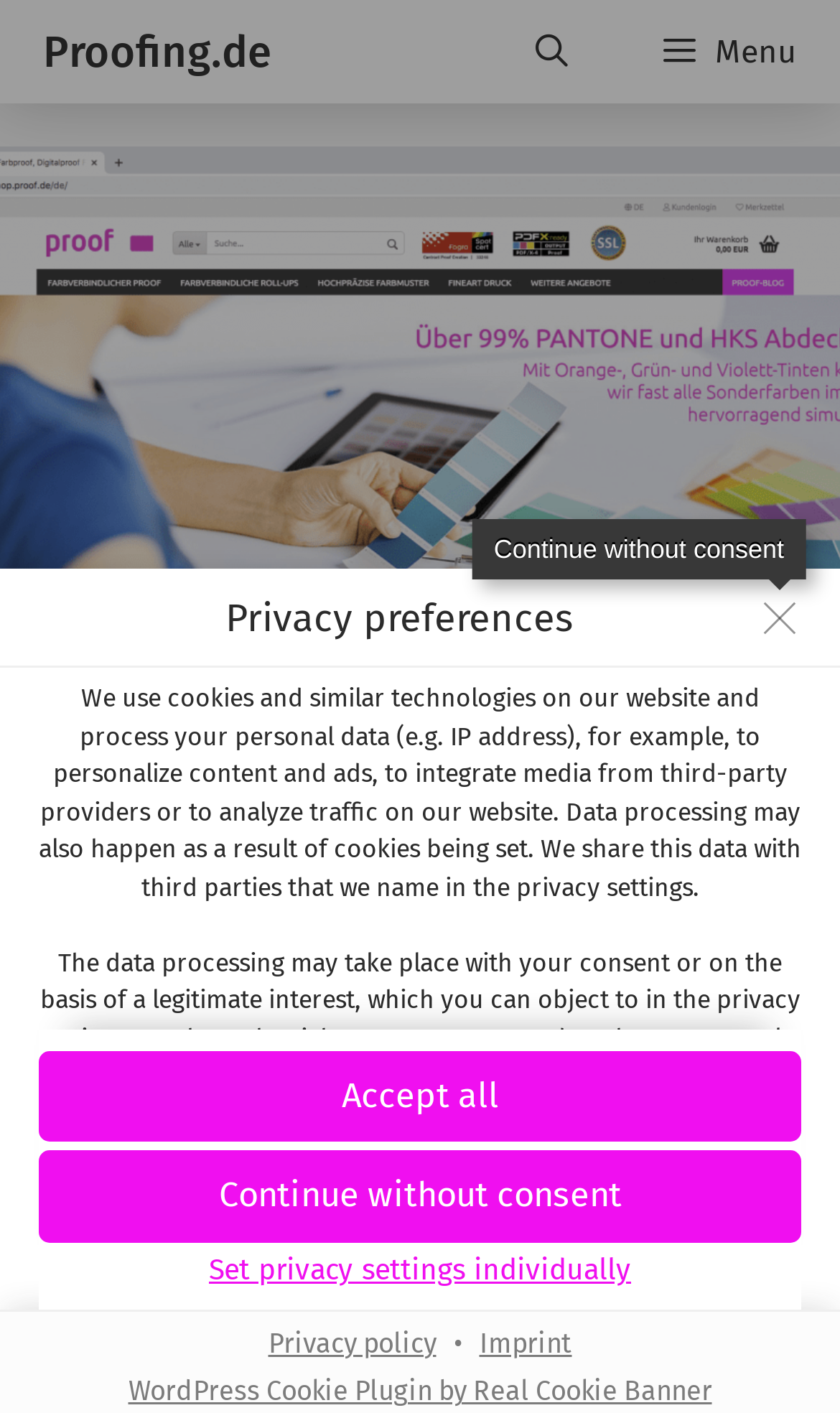Can you specify the bounding box coordinates for the region that should be clicked to fulfill this instruction: "Set privacy settings individually".

[0.046, 0.886, 0.954, 0.914]